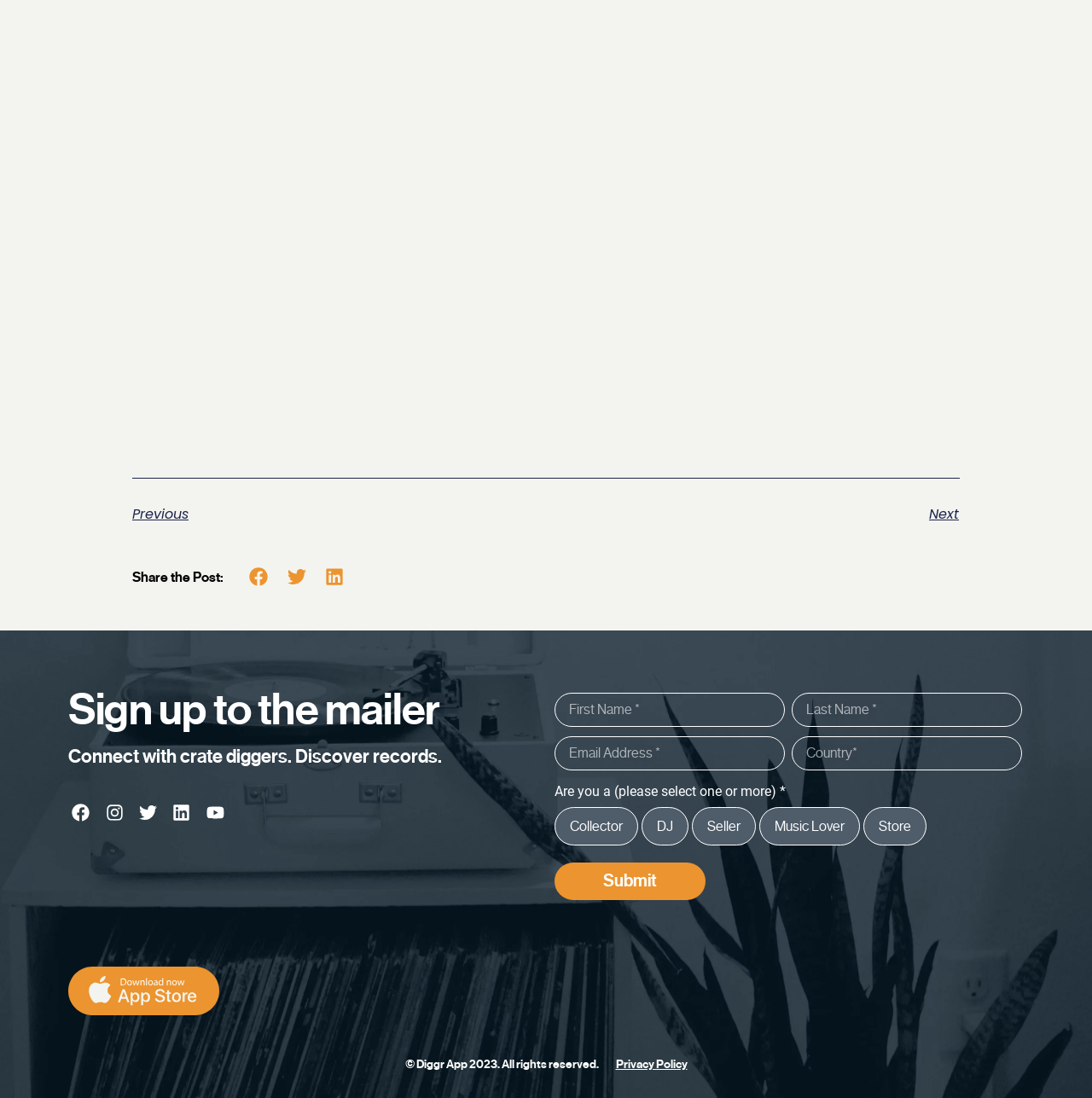How many textboxes are there in the sign-up form?
Use the screenshot to answer the question with a single word or phrase.

4